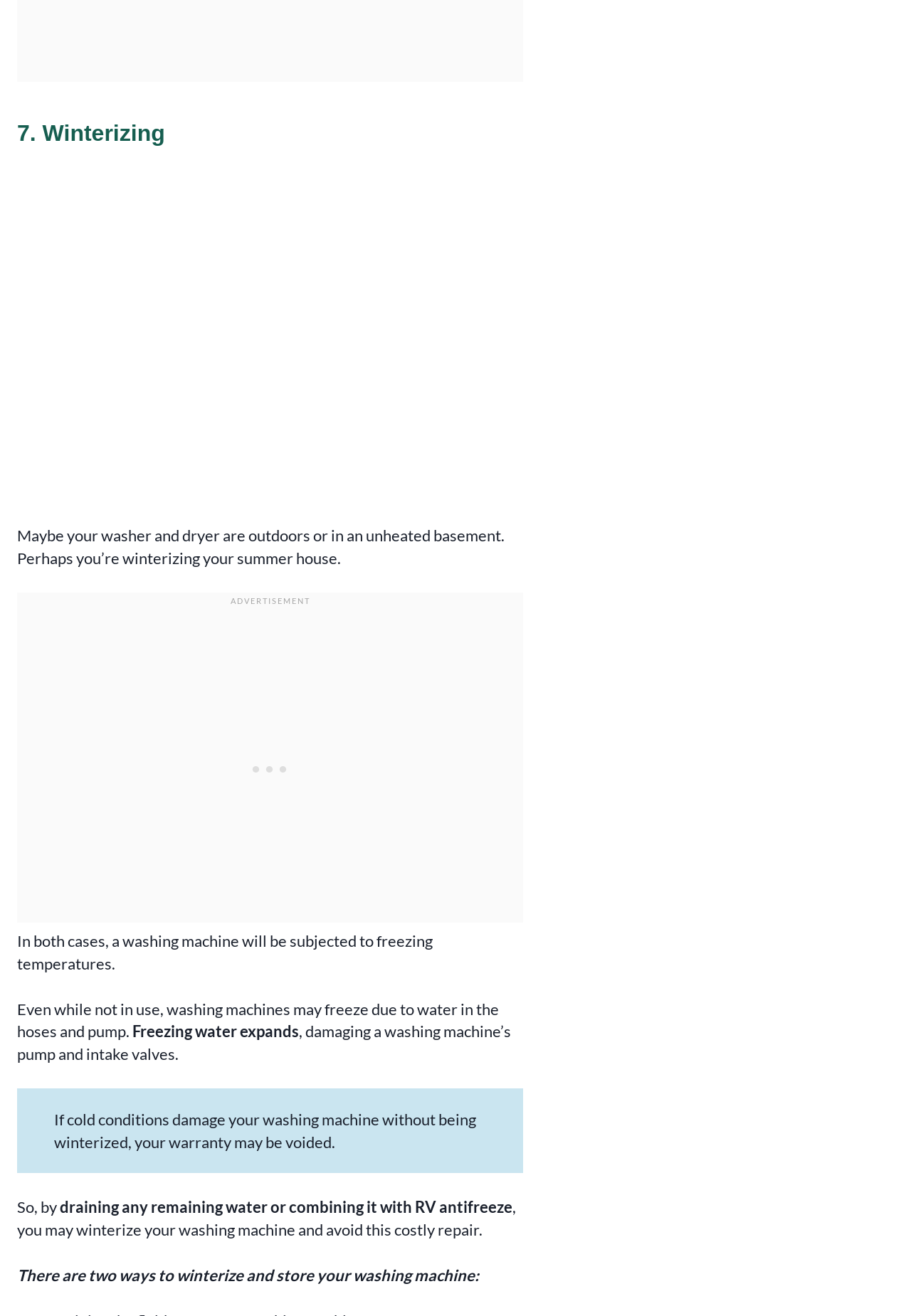Determine the bounding box for the UI element described here: "Nikole D".

[0.258, 0.556, 0.336, 0.574]